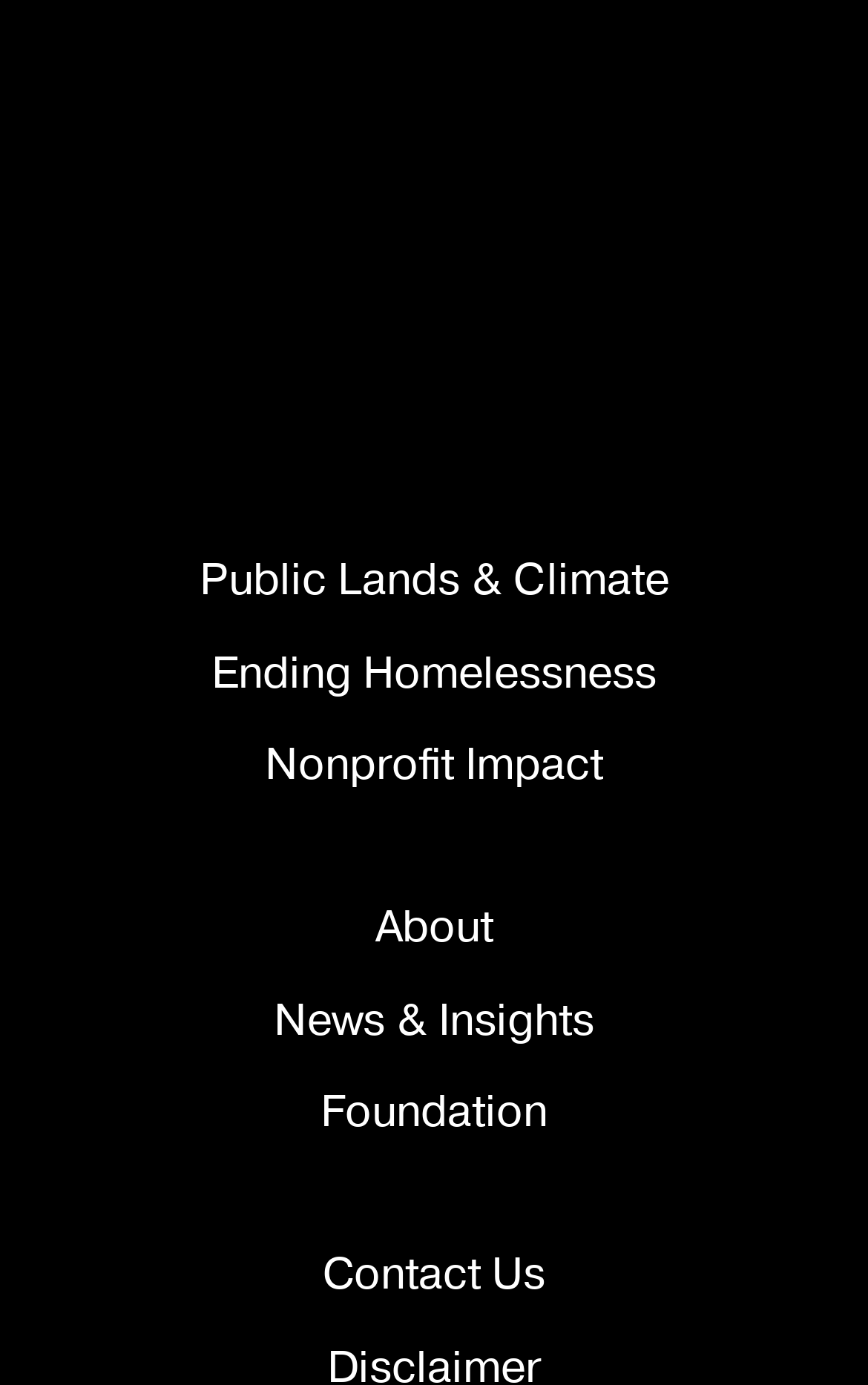What is the last link on the webpage?
Using the visual information from the image, give a one-word or short-phrase answer.

Contact Us